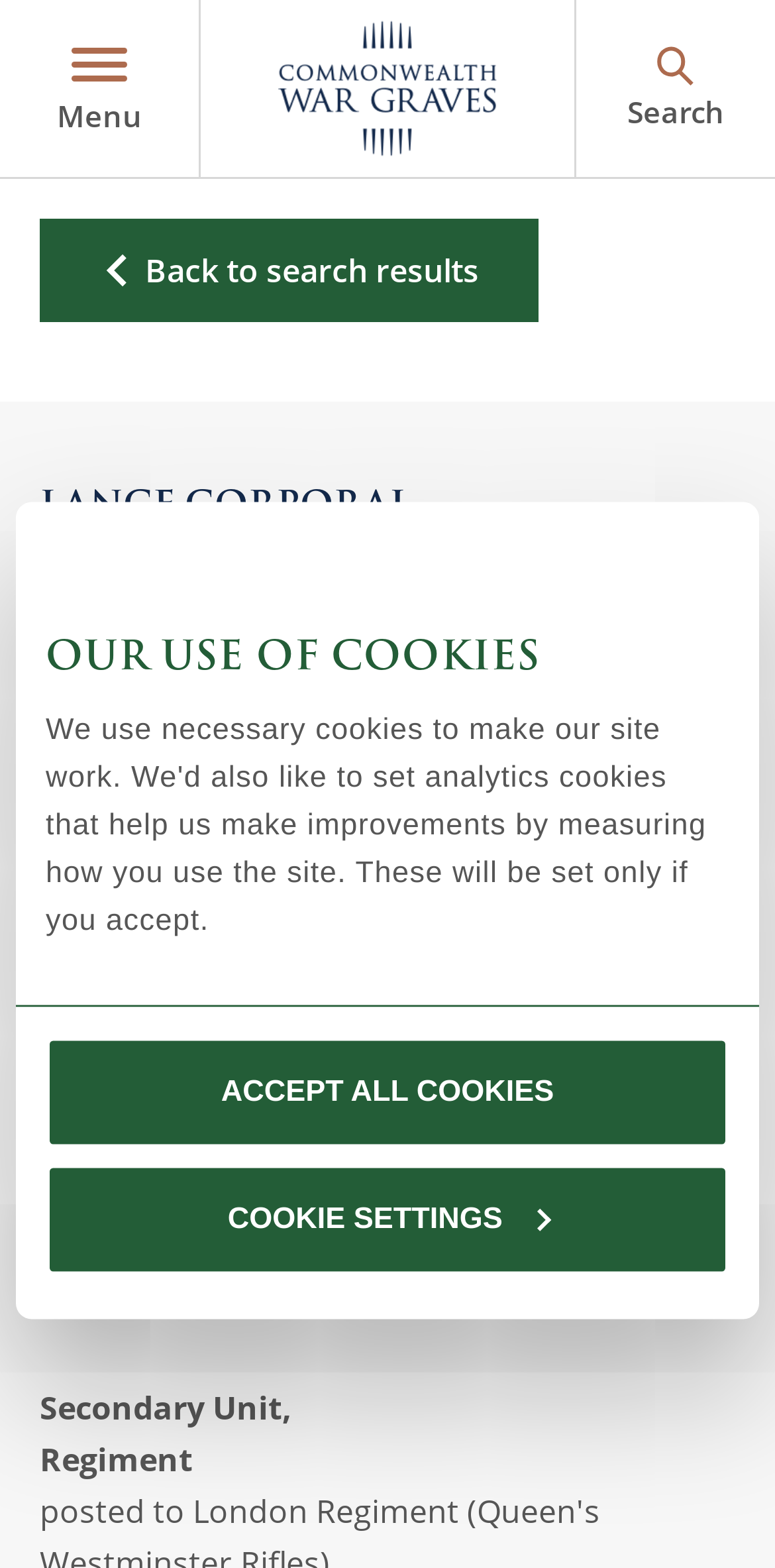Respond to the following query with just one word or a short phrase: 
What is the name of the war casualty?

Lance Corporal L Bastian